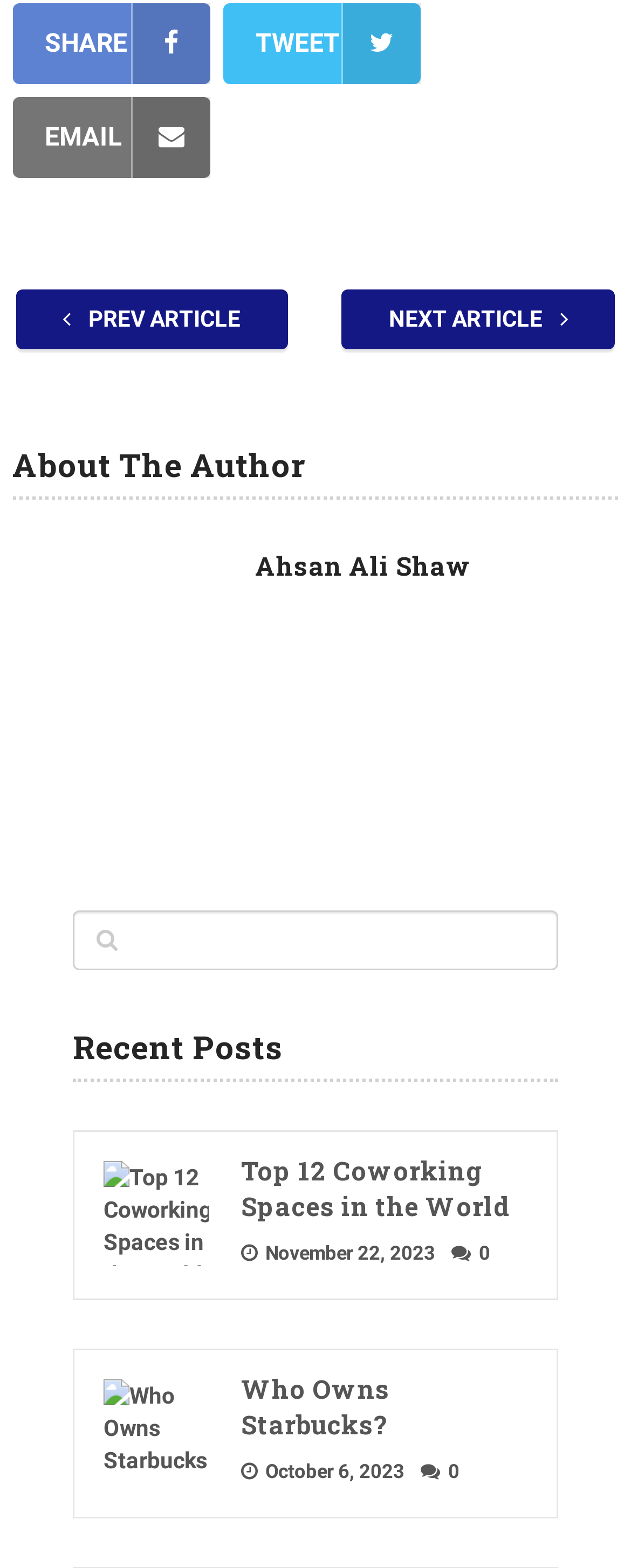What is the author's name?
Please provide a comprehensive answer based on the information in the image.

I found the author's name by looking at the heading 'About The Author' and its child element, which is a link with the text 'Ahsan Ali Shaw'.